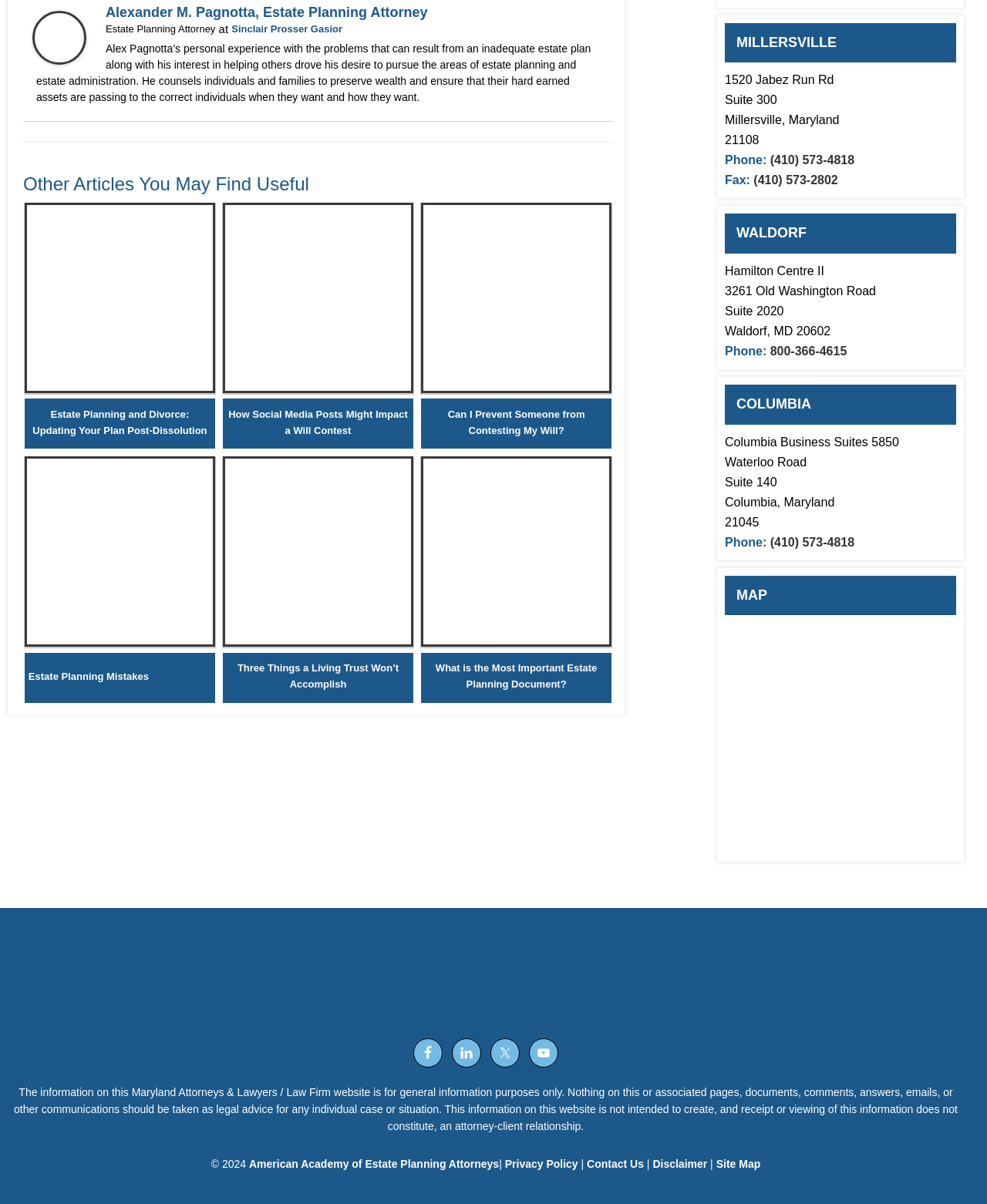Locate the bounding box coordinates of the area that needs to be clicked to fulfill the following instruction: "Learn more about the Respect for Marriage Act". The coordinates should be in the format of four float numbers between 0 and 1, namely [left, top, right, bottom].

[0.025, 0.317, 0.218, 0.328]